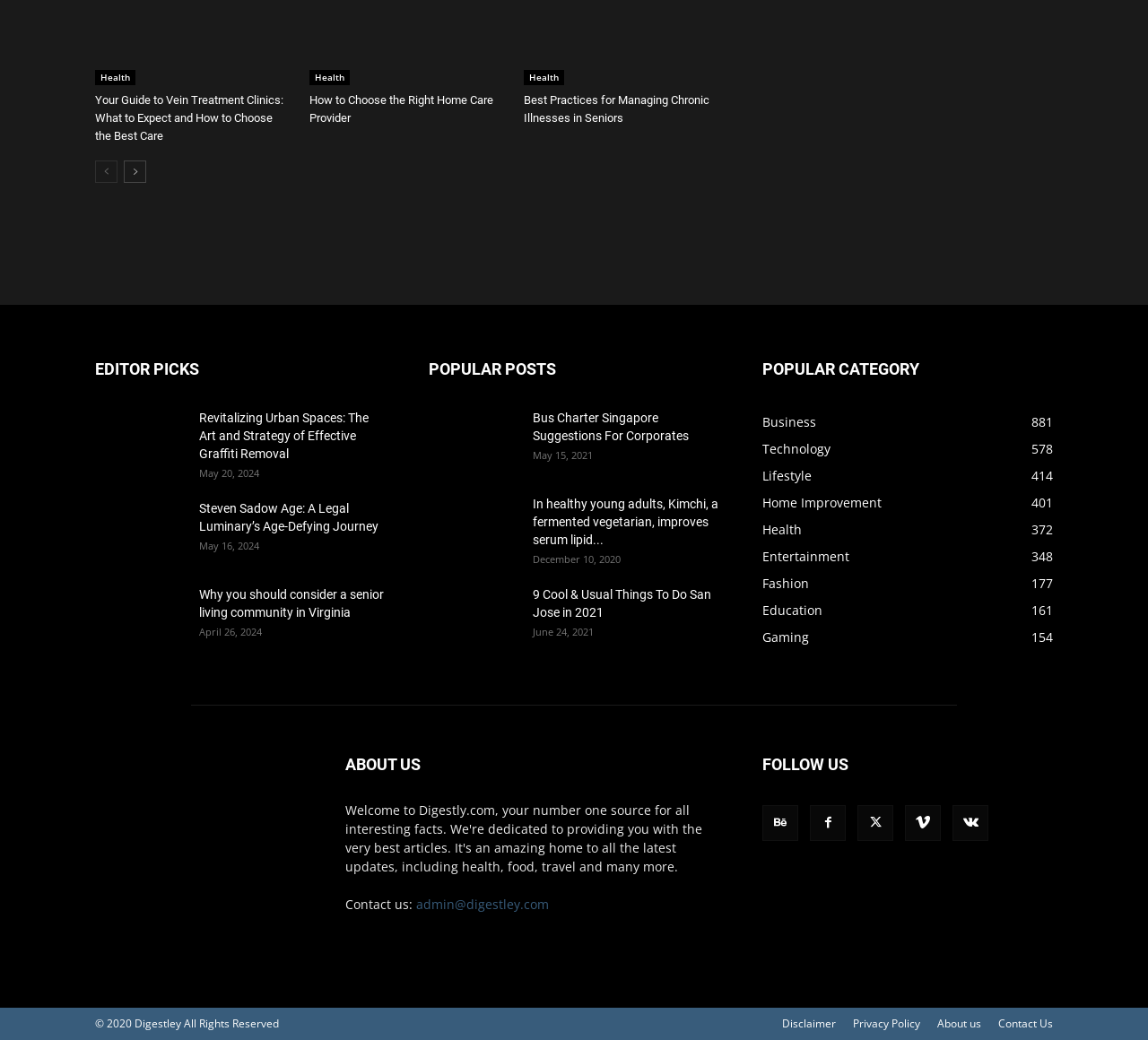Provide the bounding box coordinates for the UI element that is described as: "aria-label="prev-page"".

[0.083, 0.154, 0.102, 0.176]